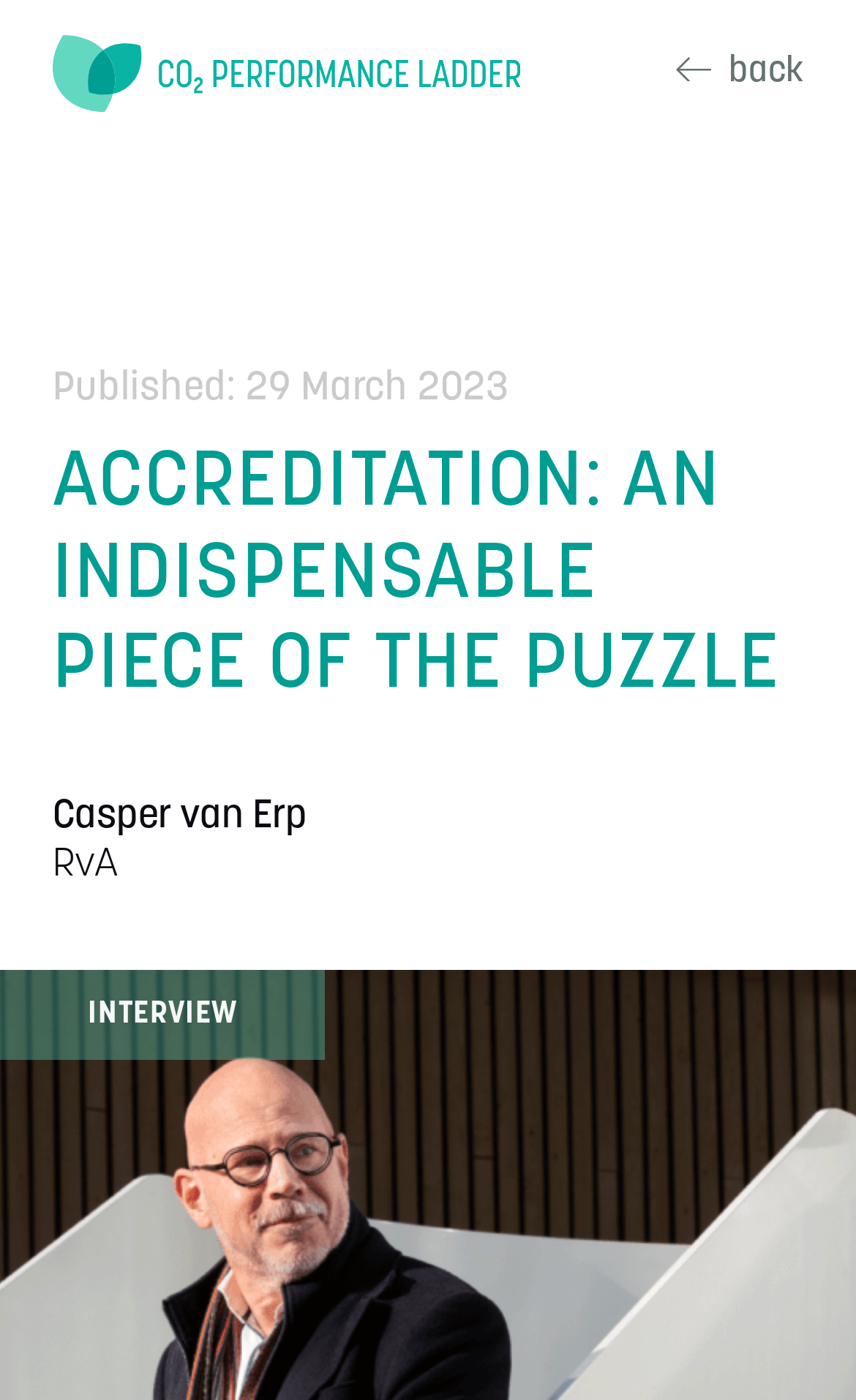How many navigation links are present at the top of the webpage?
Using the picture, provide a one-word or short phrase answer.

2